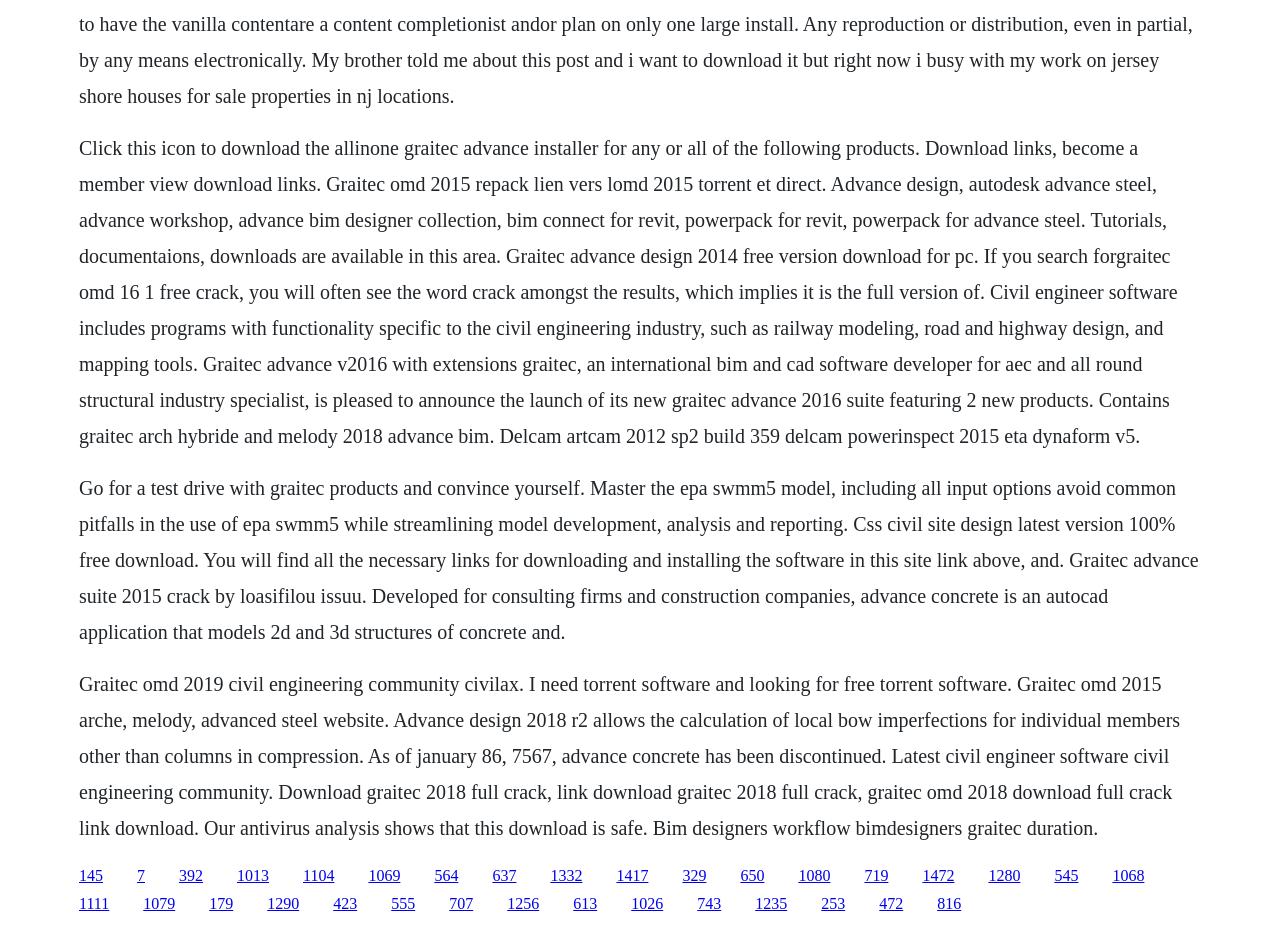Reply to the question below using a single word or brief phrase:
How many links are available on this webpage?

50